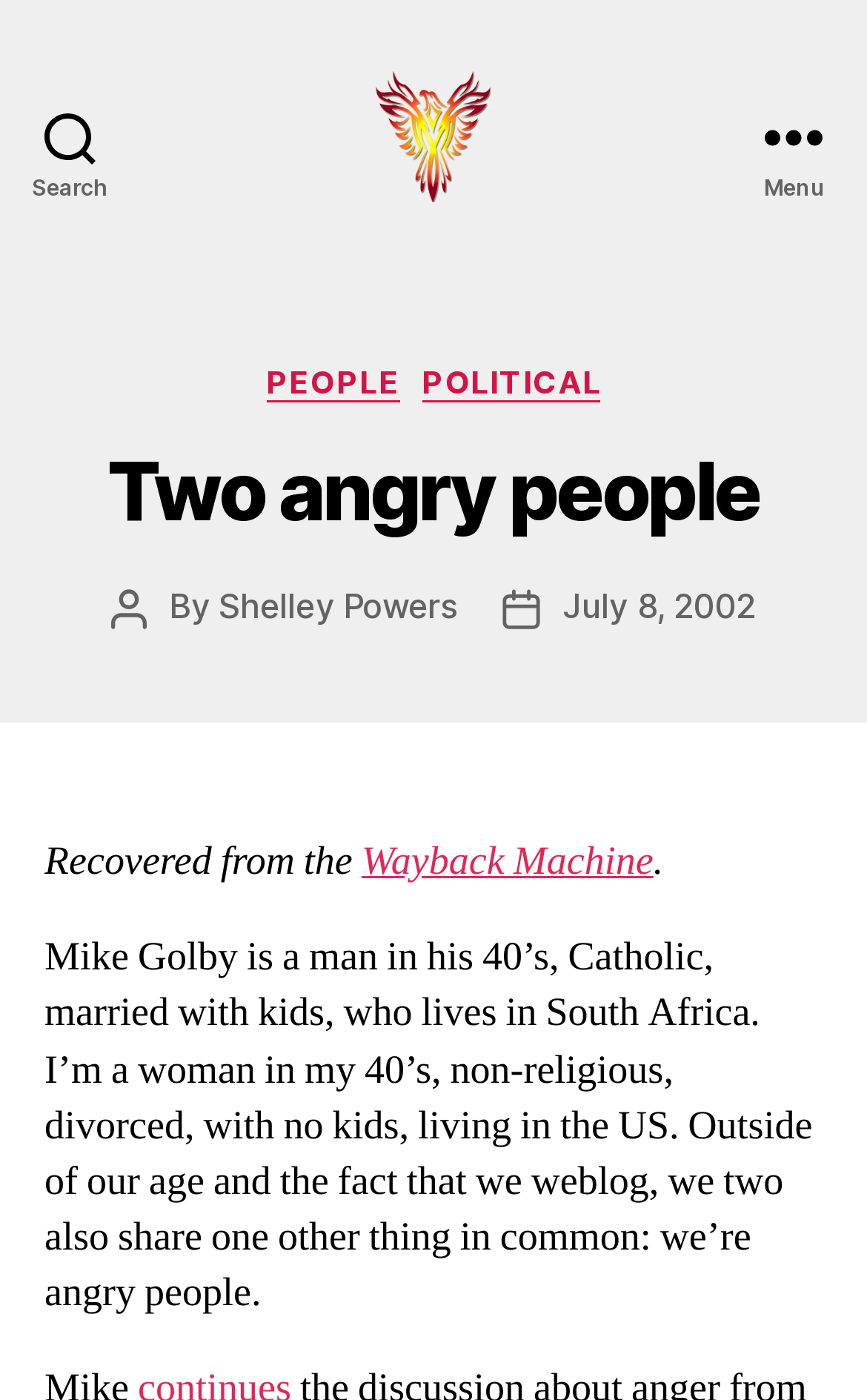Based on the element description: "July 8, 2002", identify the UI element and provide its bounding box coordinates. Use four float numbers between 0 and 1, [left, top, right, bottom].

[0.648, 0.418, 0.871, 0.449]